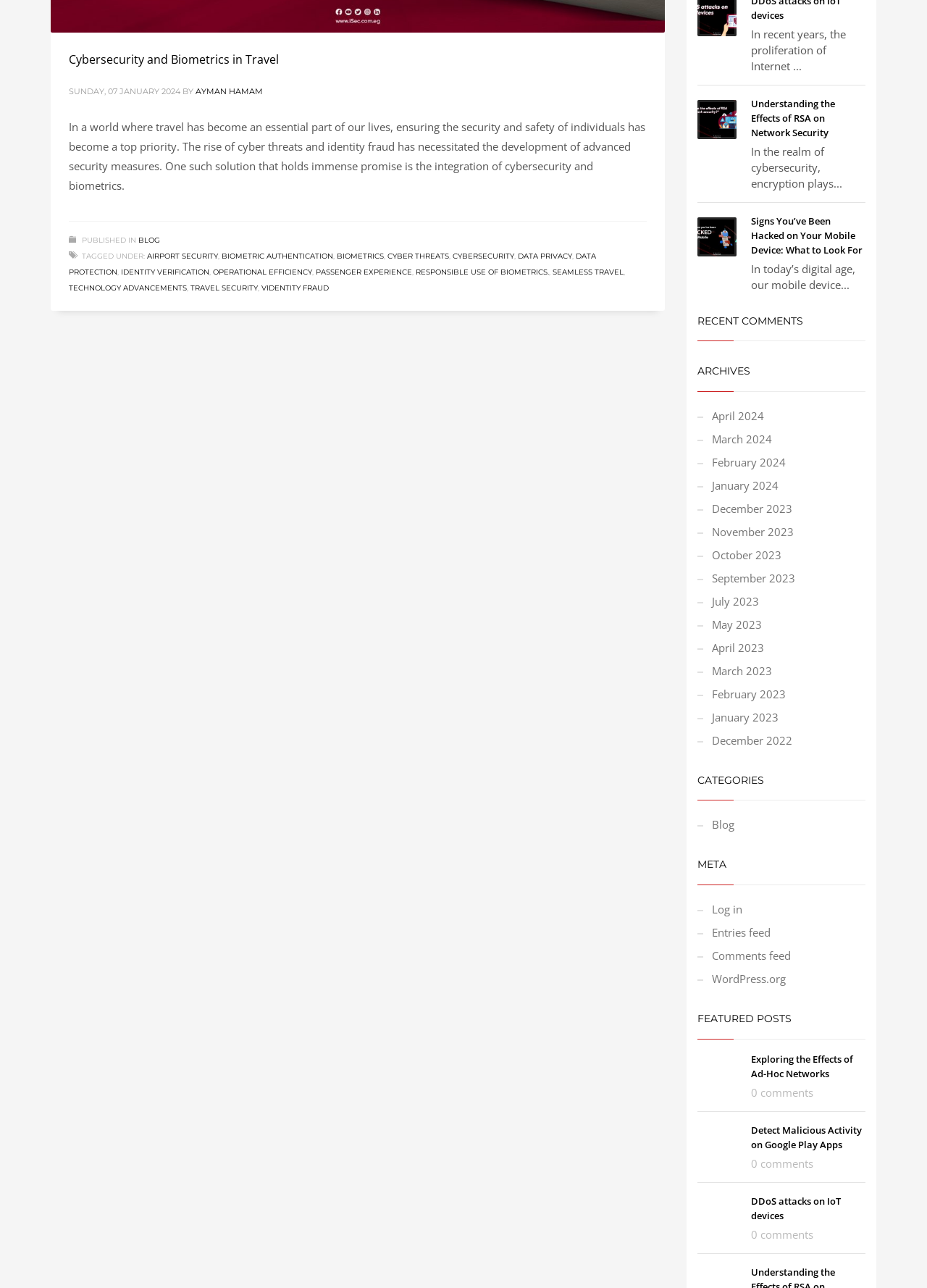From the webpage screenshot, predict the bounding box coordinates (top-left x, top-left y, bottom-right x, bottom-right y) for the UI element described here: Cybersecurity

[0.488, 0.195, 0.555, 0.203]